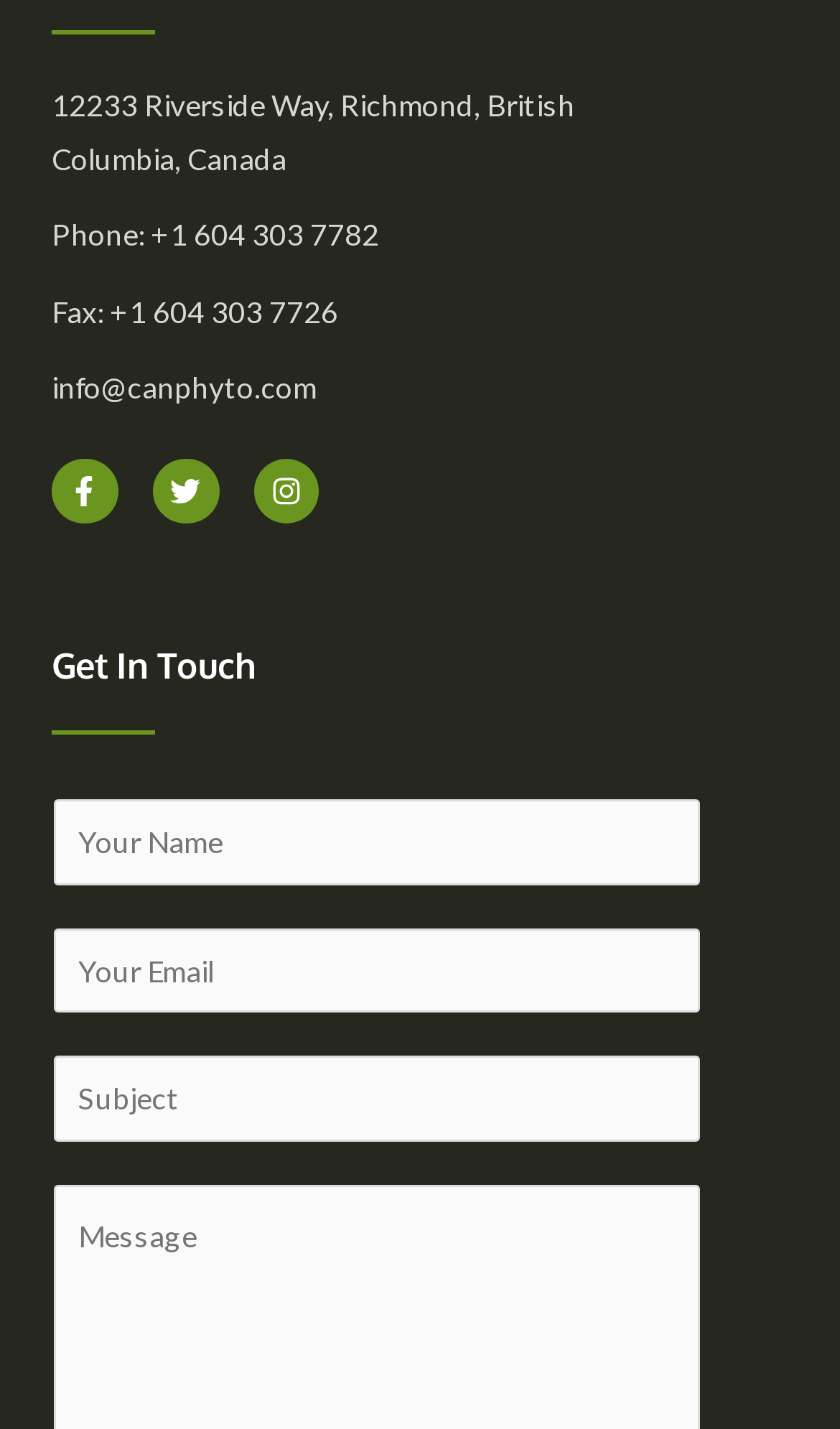Please provide a one-word or phrase answer to the question: 
Is the email field required in the contact form?

Yes